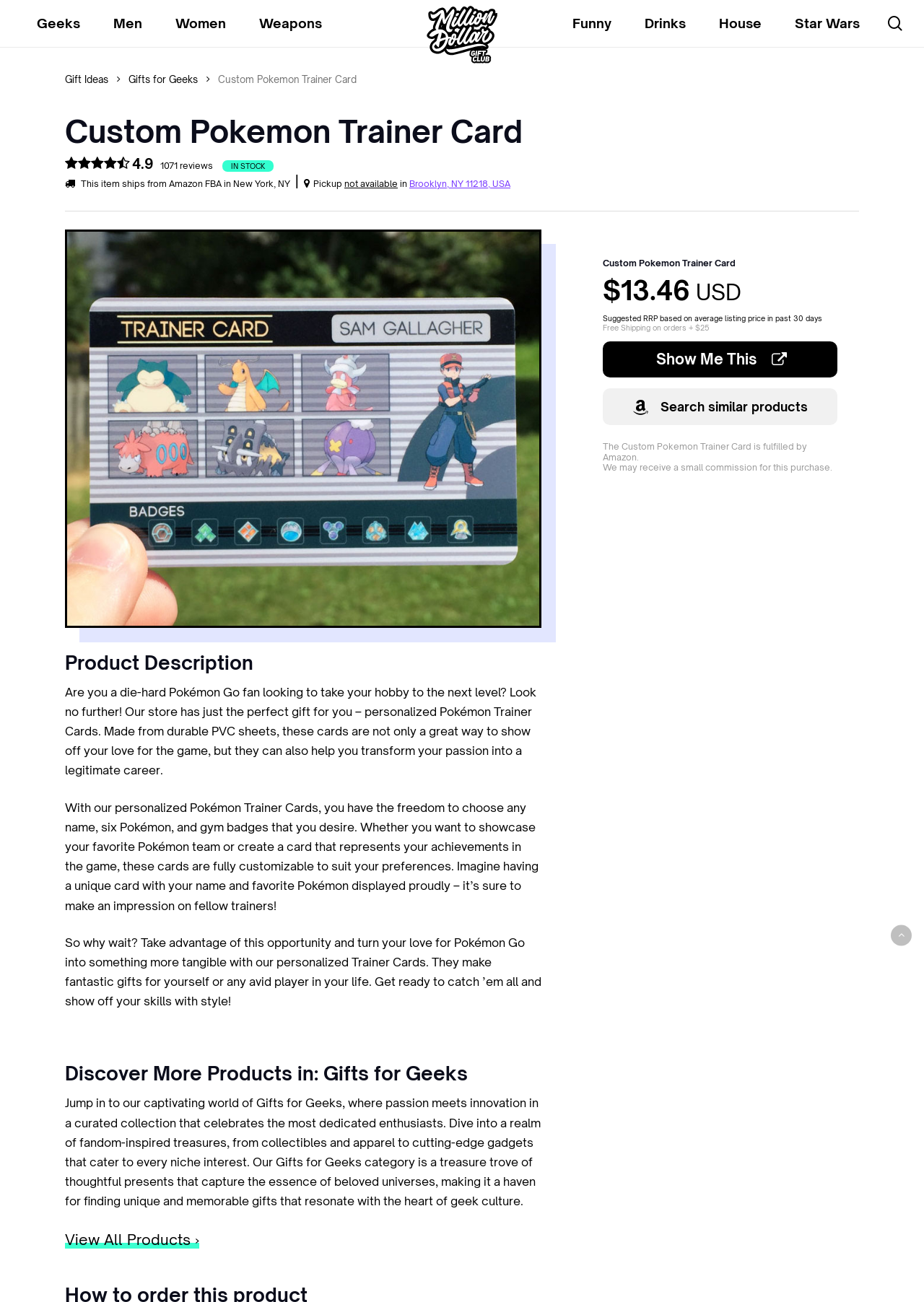What is the name of the product?
Based on the screenshot, provide a one-word or short-phrase response.

Custom Pokemon Trainer Card